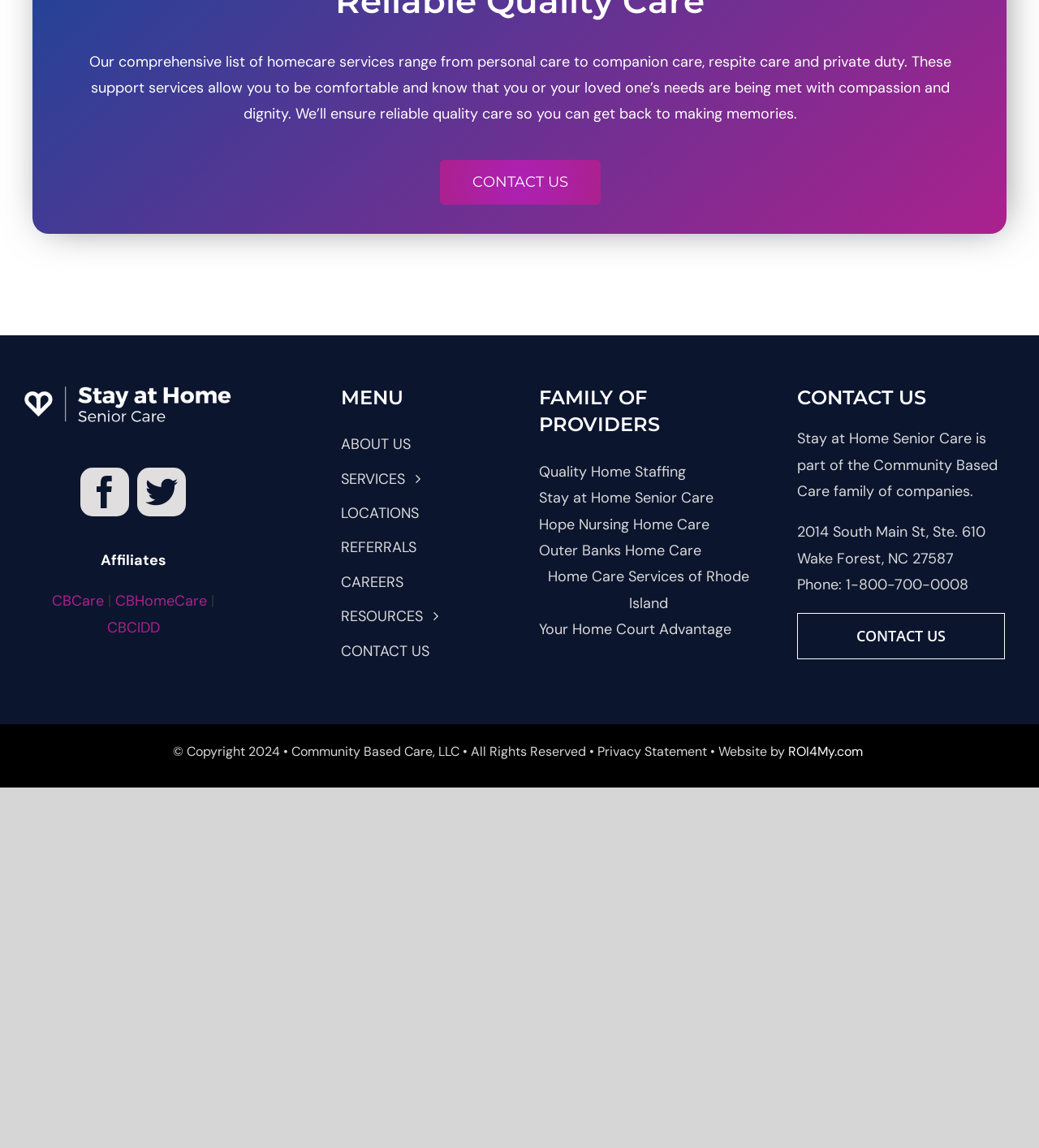Using the provided element description: "CBCare", determine the bounding box coordinates of the corresponding UI element in the screenshot.

[0.05, 0.515, 0.1, 0.532]